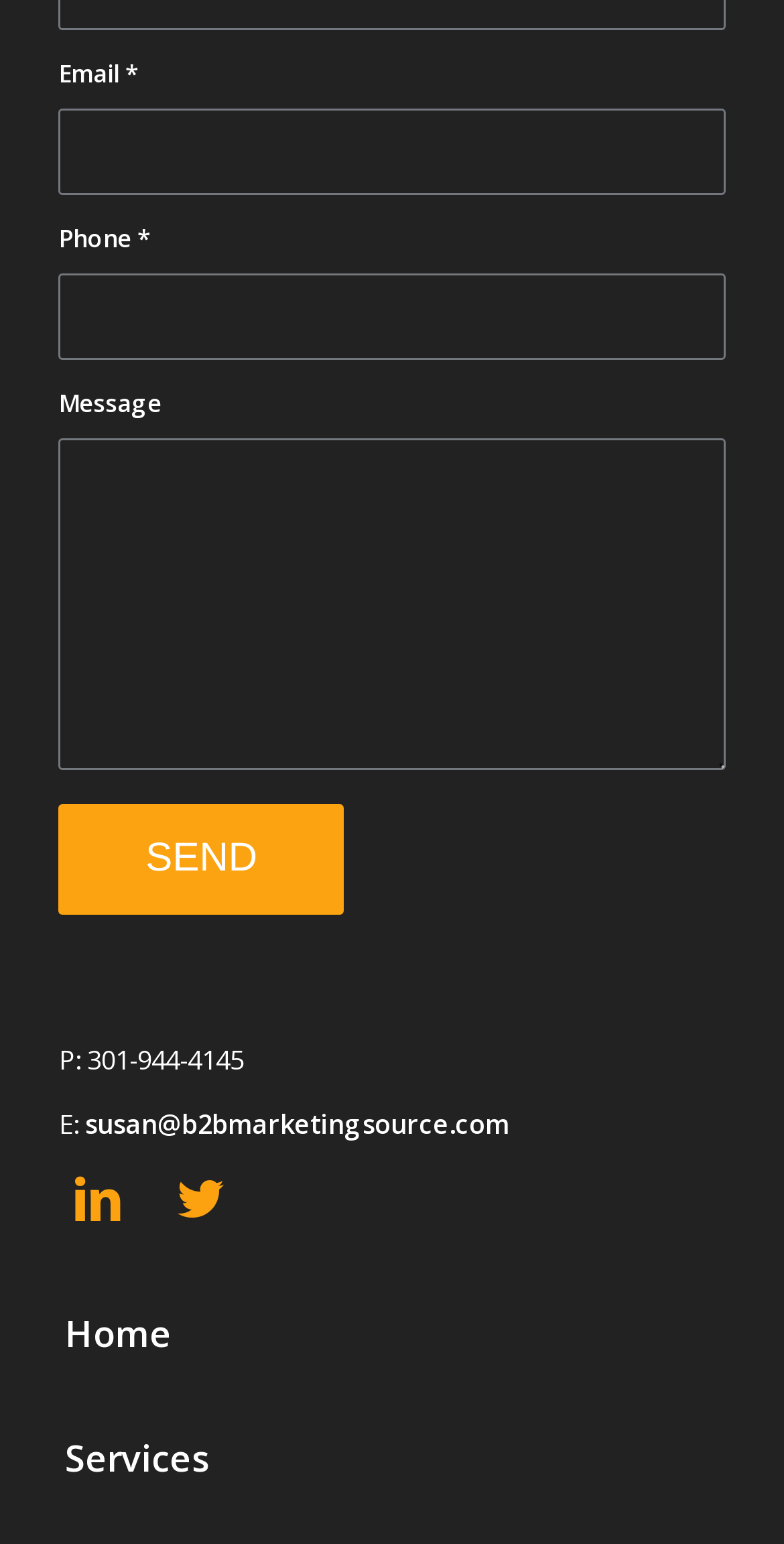What is the label of the first input field?
By examining the image, provide a one-word or phrase answer.

Email